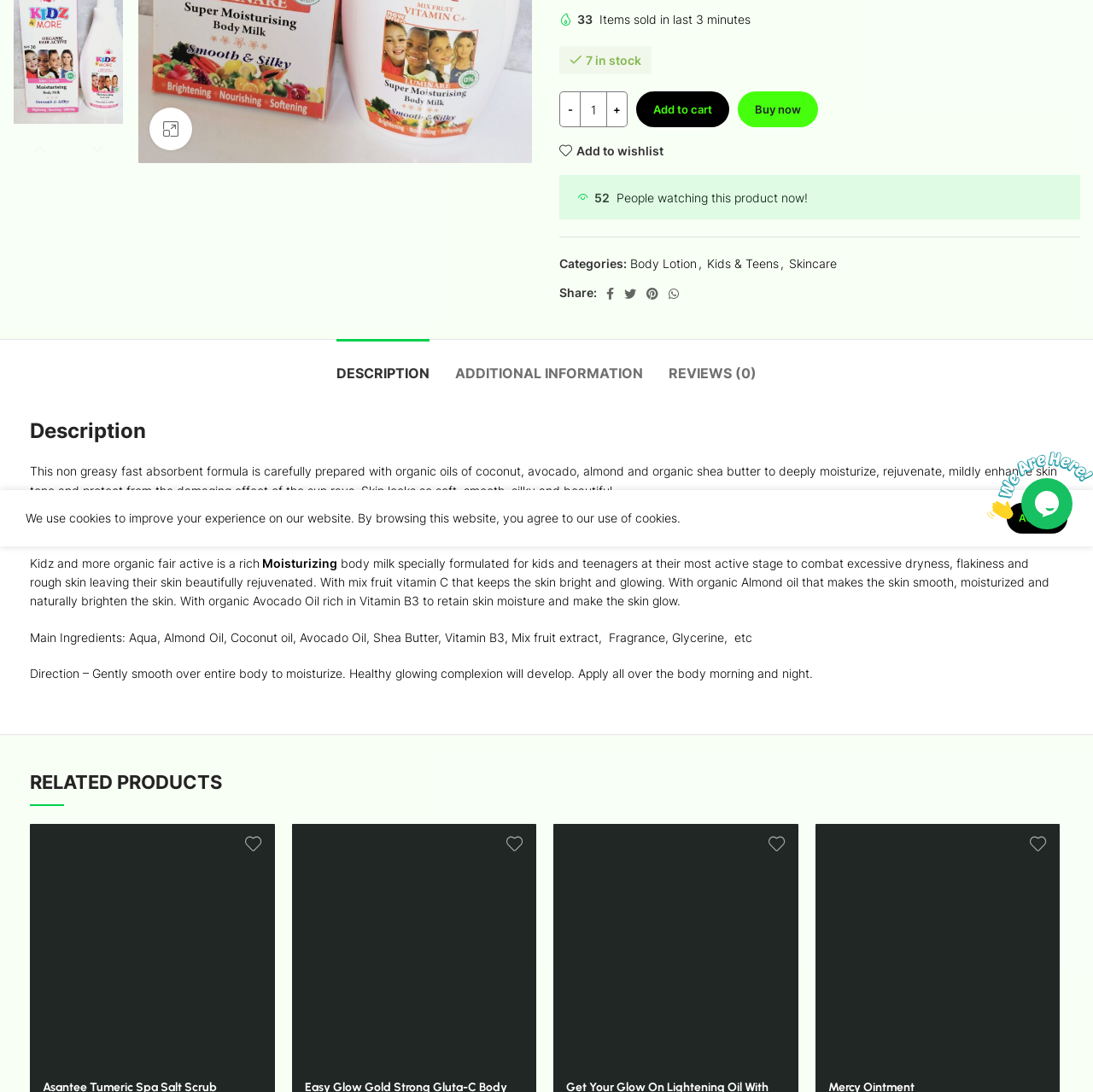Using the element description: "Add to cart", determine the bounding box coordinates. The coordinates should be in the format [left, top, right, bottom], with values between 0 and 1.

[0.582, 0.084, 0.667, 0.117]